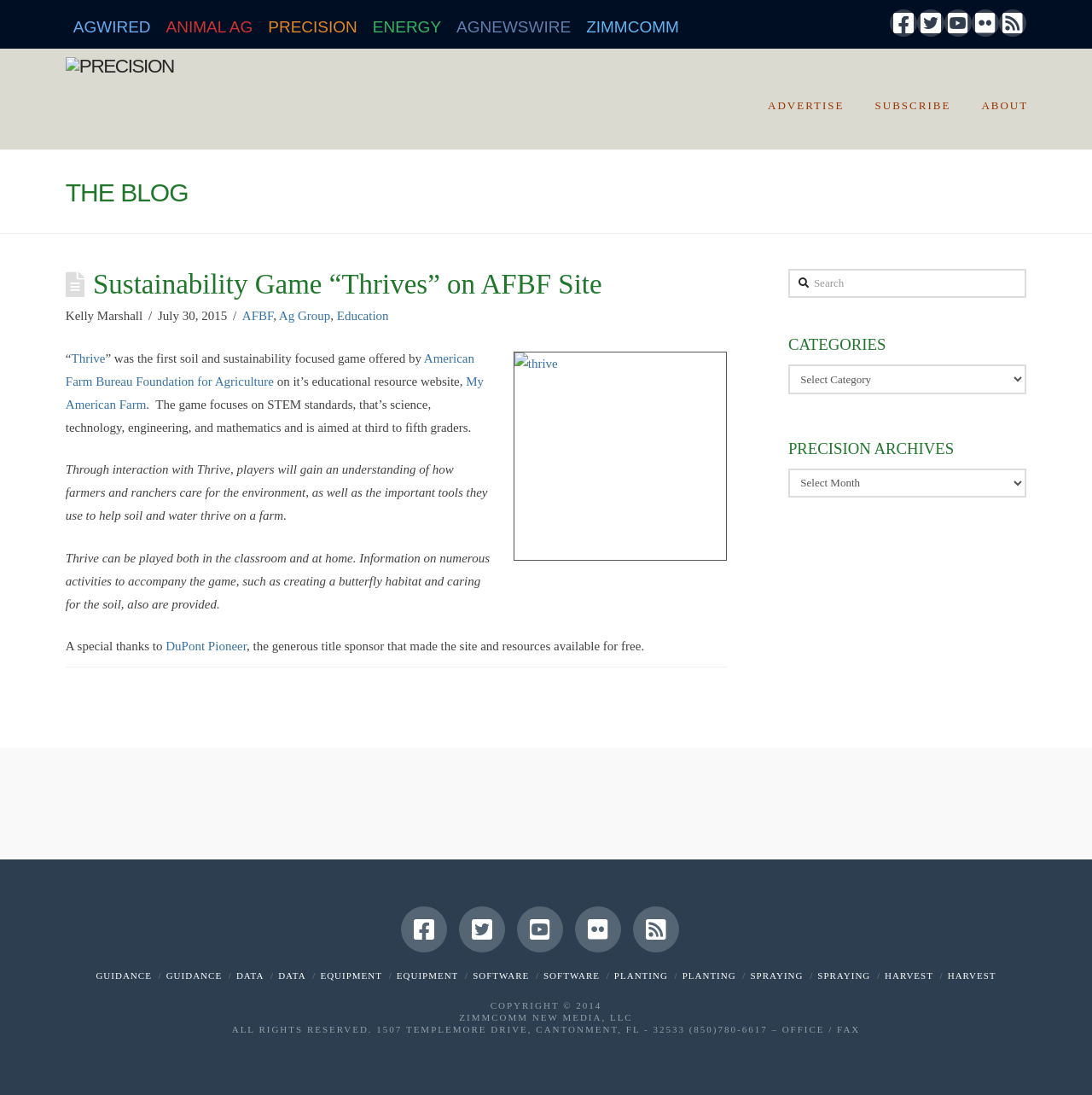Can you find the bounding box coordinates for the UI element given this description: "My American Farm"? Provide the coordinates as four float numbers between 0 and 1: [left, top, right, bottom].

[0.06, 0.342, 0.443, 0.376]